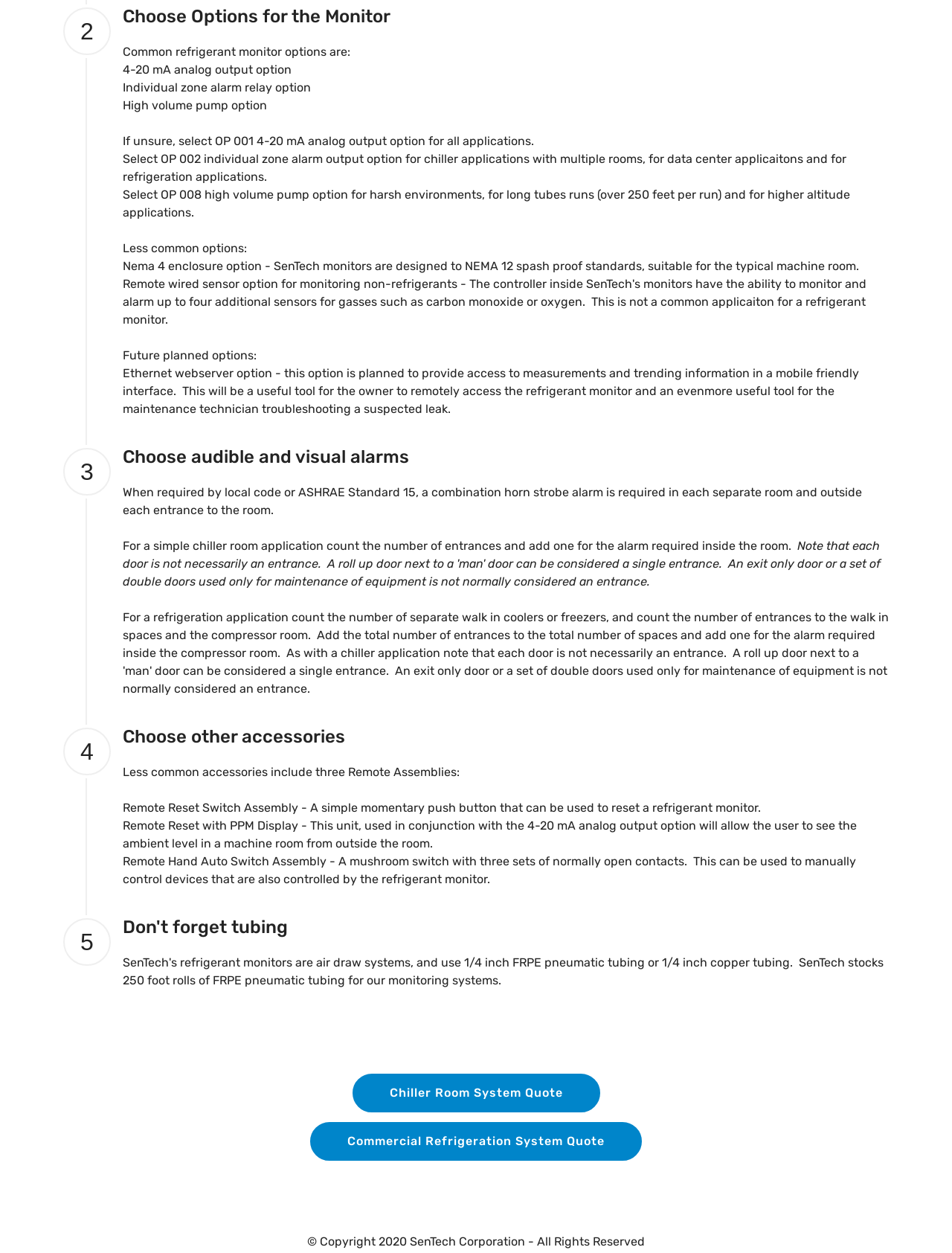What is the purpose of the Remote Reset with PPM Display?
Please answer the question with a single word or phrase, referencing the image.

To see ambient level in a machine room